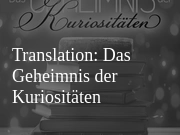What tone is evoked by the aesthetic? Examine the screenshot and reply using just one word or a brief phrase.

Nostalgia or intrigue